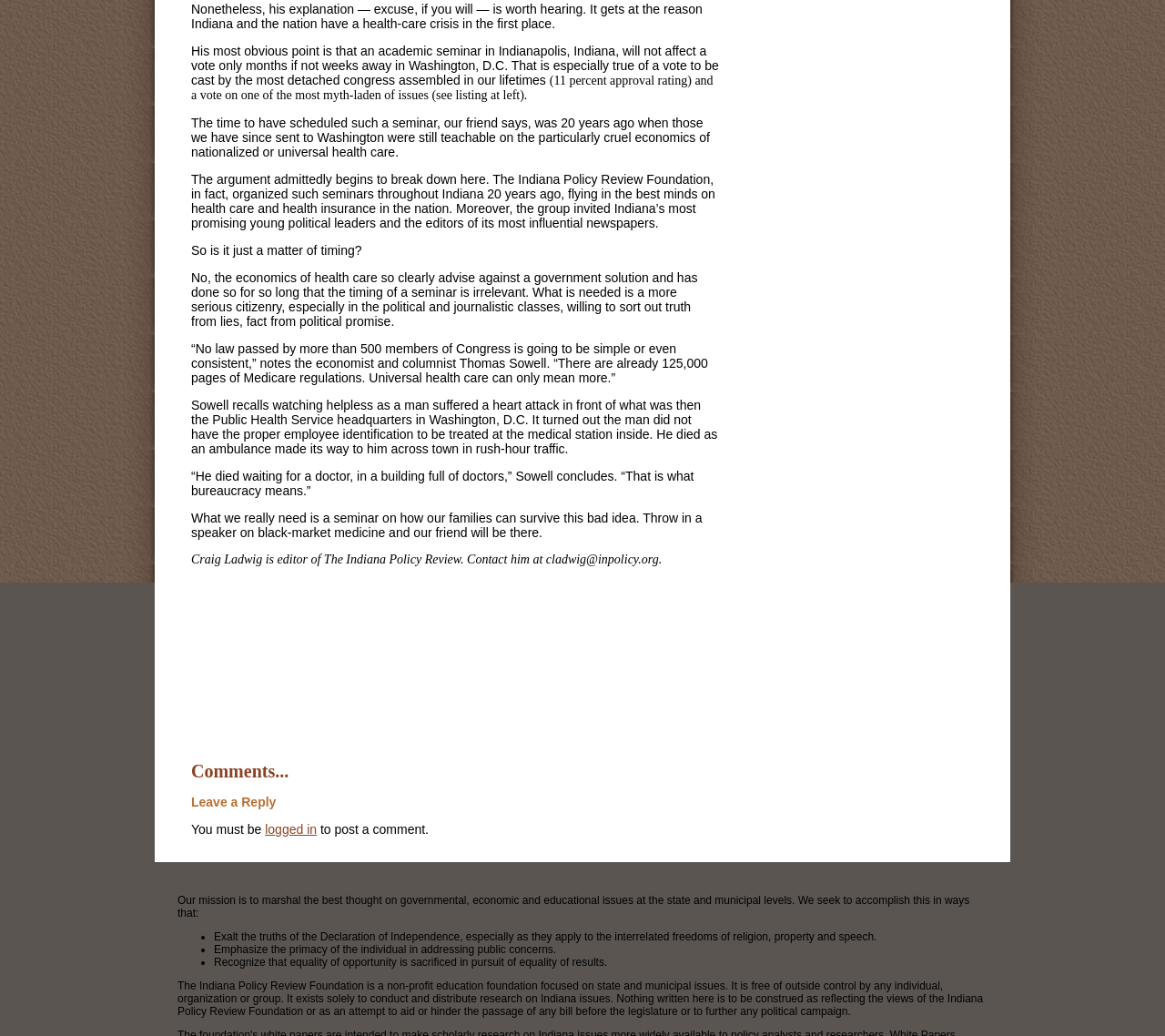Locate the bounding box coordinates for the element described below: "logged in". The coordinates must be four float values between 0 and 1, formatted as [left, top, right, bottom].

[0.228, 0.793, 0.272, 0.807]